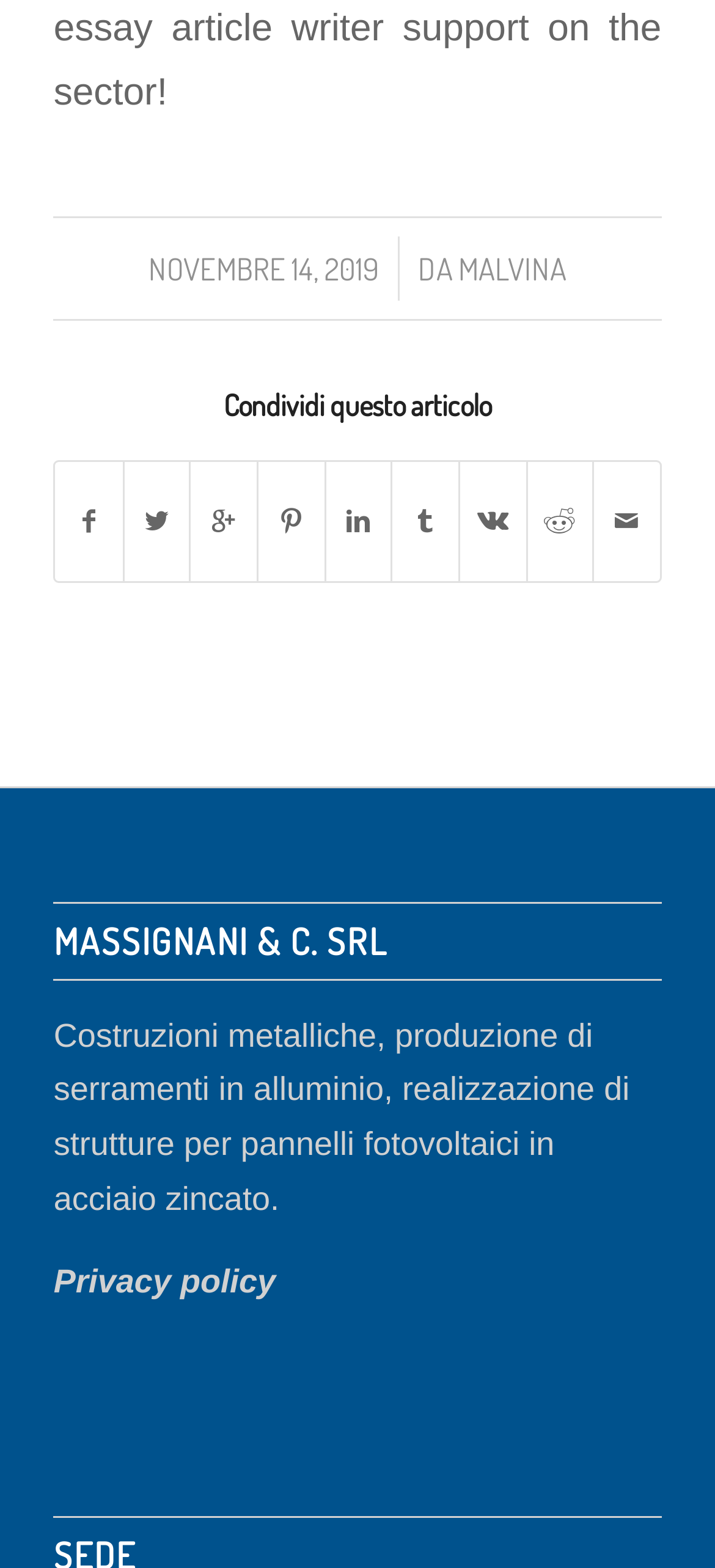Please predict the bounding box coordinates of the element's region where a click is necessary to complete the following instruction: "Click on the MALVINA link". The coordinates should be represented by four float numbers between 0 and 1, i.e., [left, top, right, bottom].

[0.641, 0.159, 0.792, 0.183]